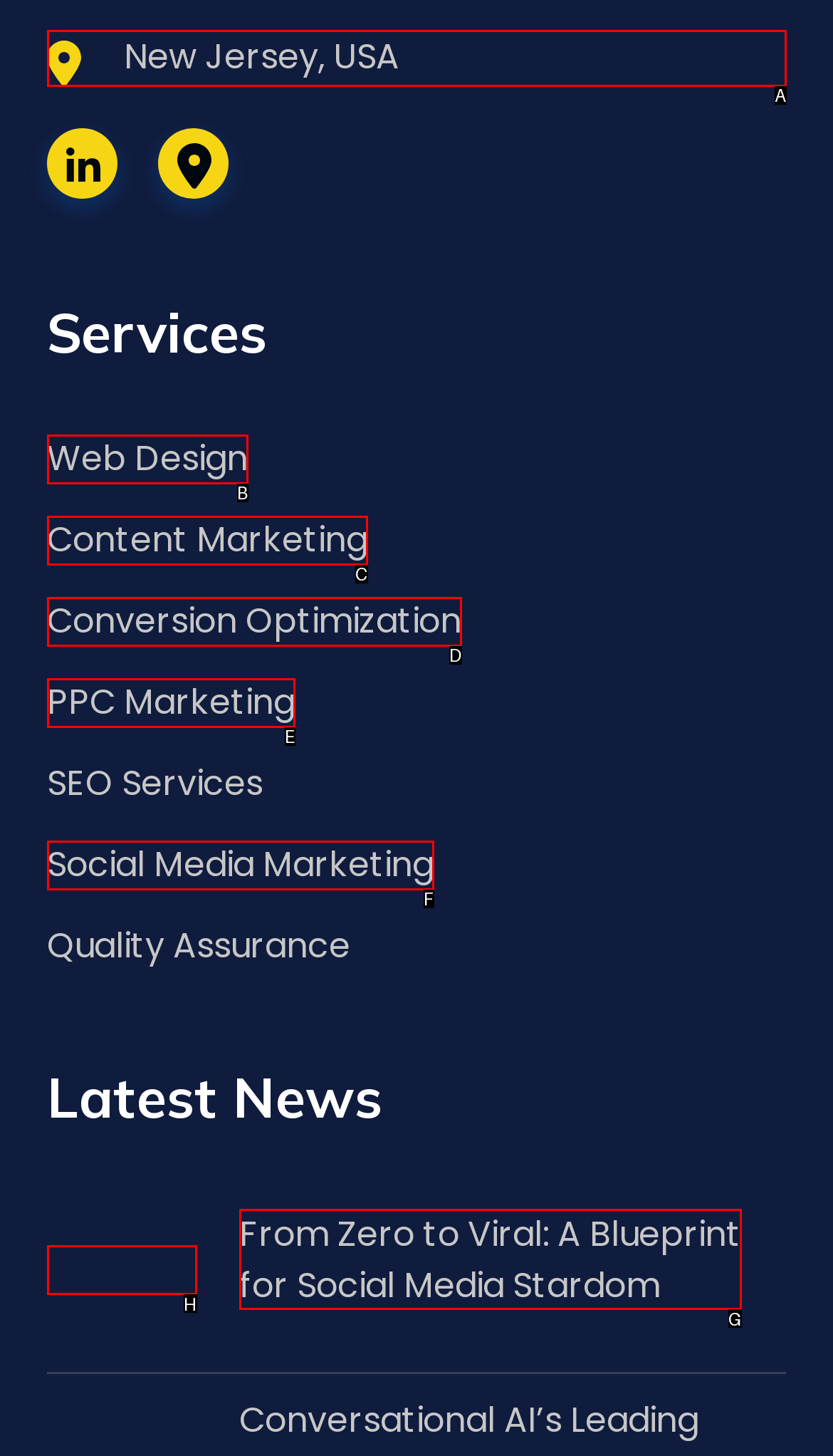Match the HTML element to the description: alt="Analyt_Solutions_Blog_From_Zero_to_Viral_A_Blueprint_for_Social_Media_Stardom". Respond with the letter of the correct option directly.

H